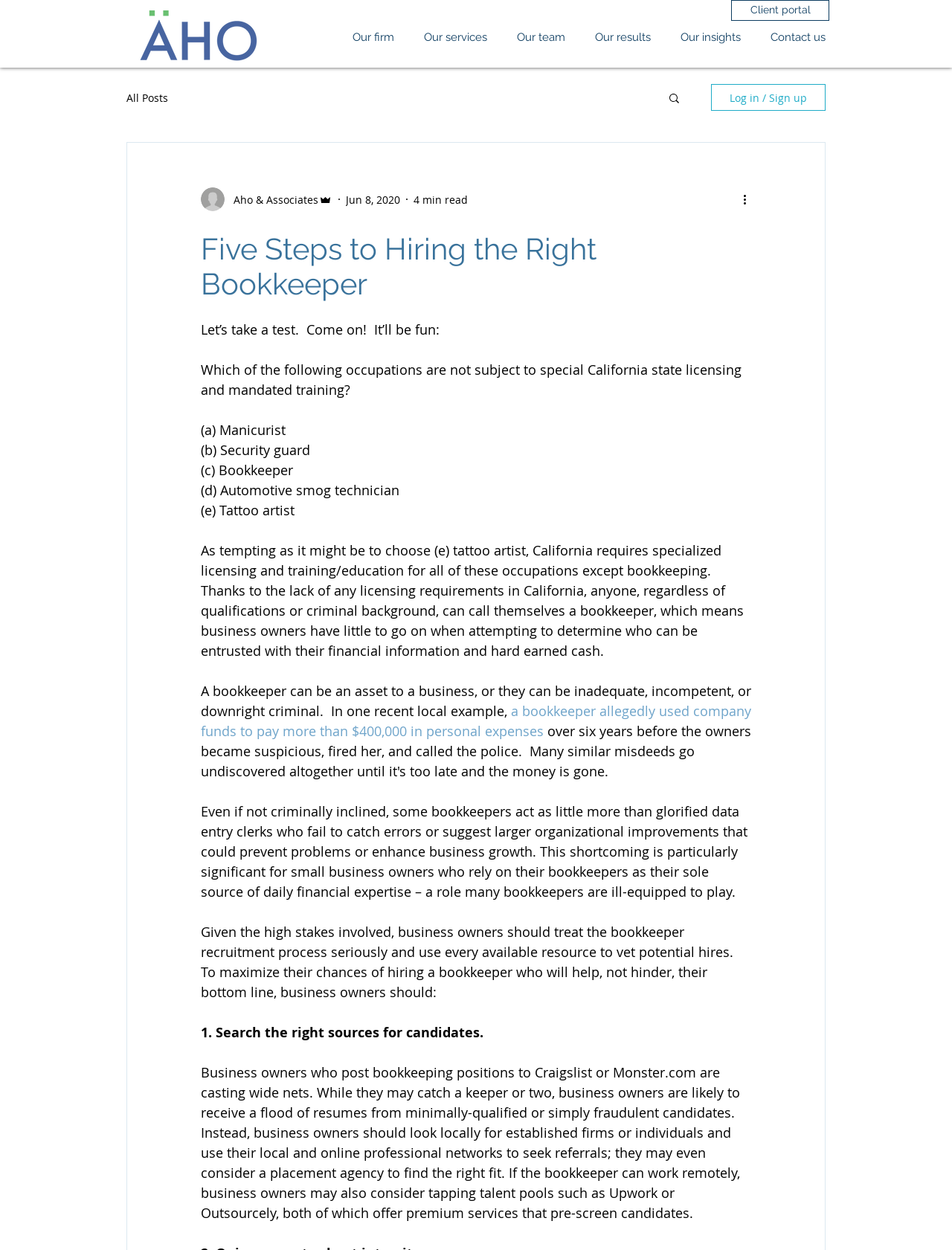What is the consequence of hiring an inadequate bookkeeper?
Using the information from the image, provide a comprehensive answer to the question.

The consequence of hiring an inadequate bookkeeper can be inferred from the article. According to the article, an inadequate bookkeeper can cause financial problems for a business, including errors and lack of organizational improvements.